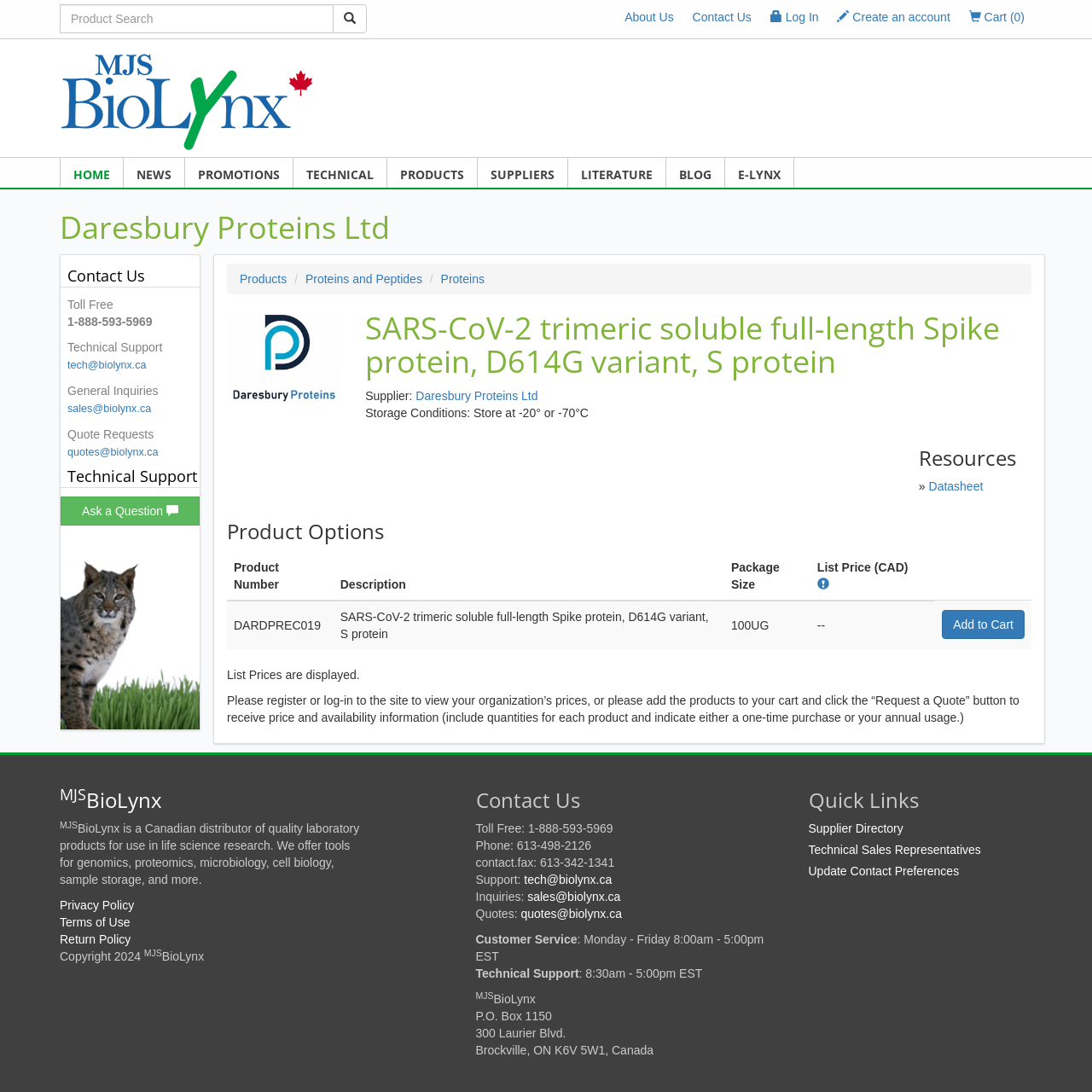What is the purpose of the 'Request a Quote' button?
Analyze the image and provide a thorough answer to the question.

The purpose of the 'Request a Quote' button can be inferred from the text on the webpage, which states that customers can add products to their cart and click the 'Request a Quote' button to receive price and availability information. This suggests that the button is intended to facilitate communication between customers and the company regarding product pricing and availability.